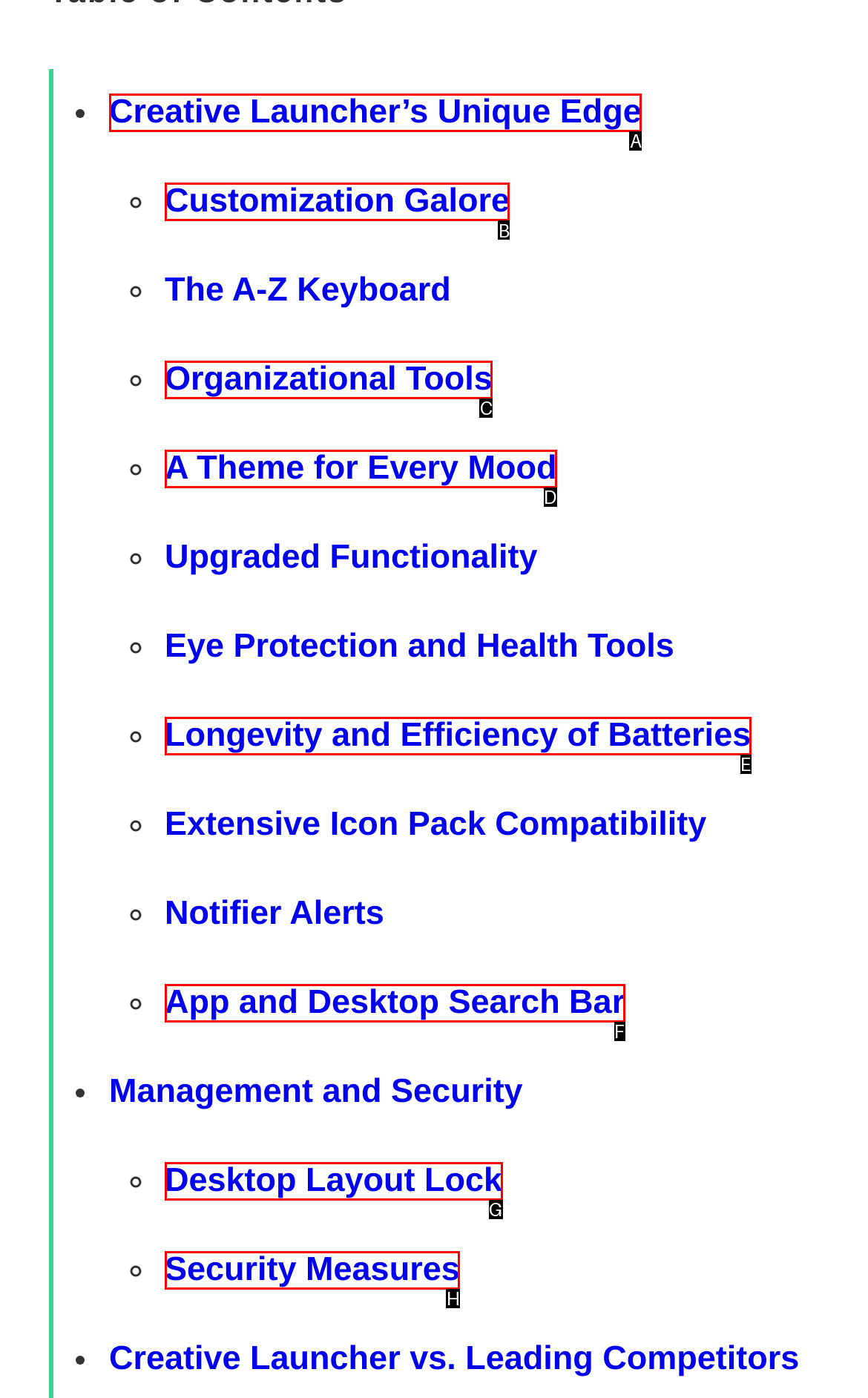Determine the correct UI element to click for this instruction: Learn about Customization Galore. Respond with the letter of the chosen element.

B